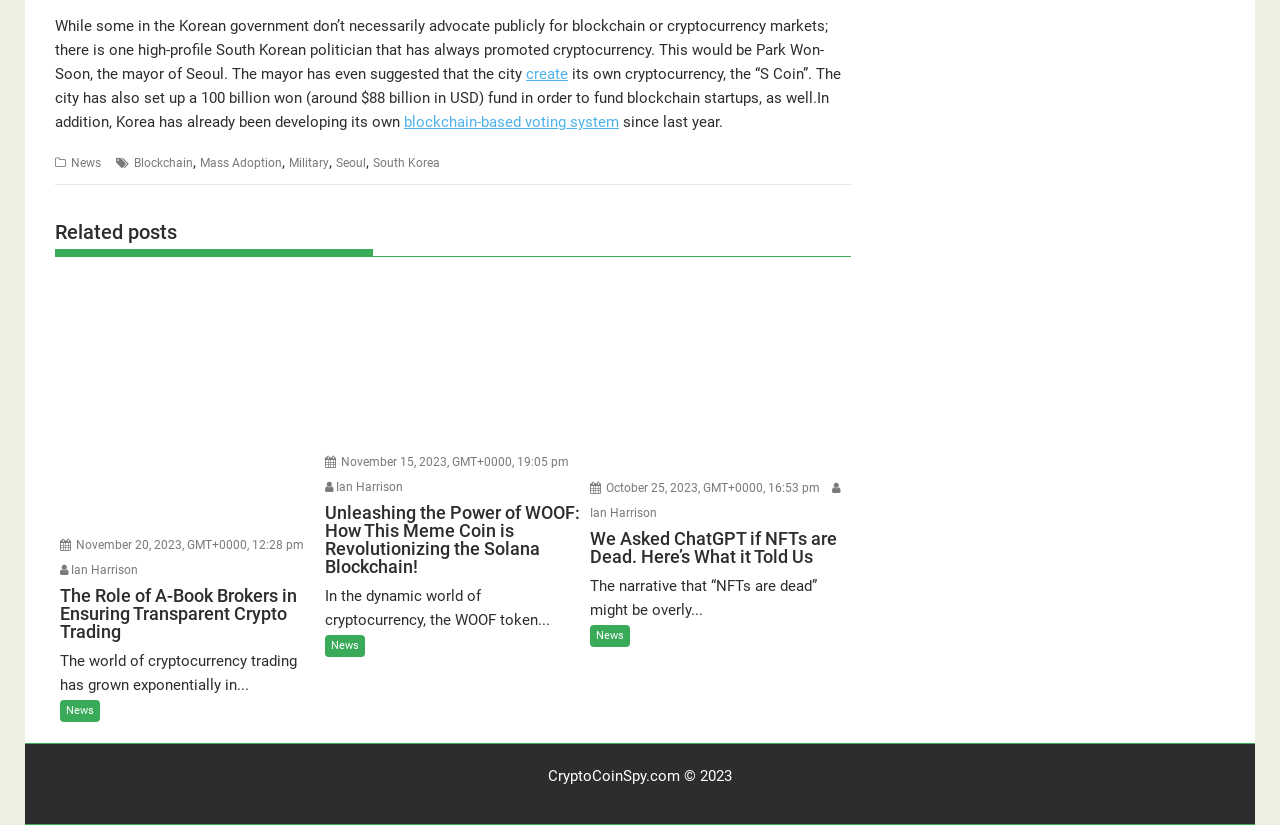Can you show the bounding box coordinates of the region to click on to complete the task described in the instruction: "click on 'News'"?

[0.055, 0.19, 0.079, 0.207]